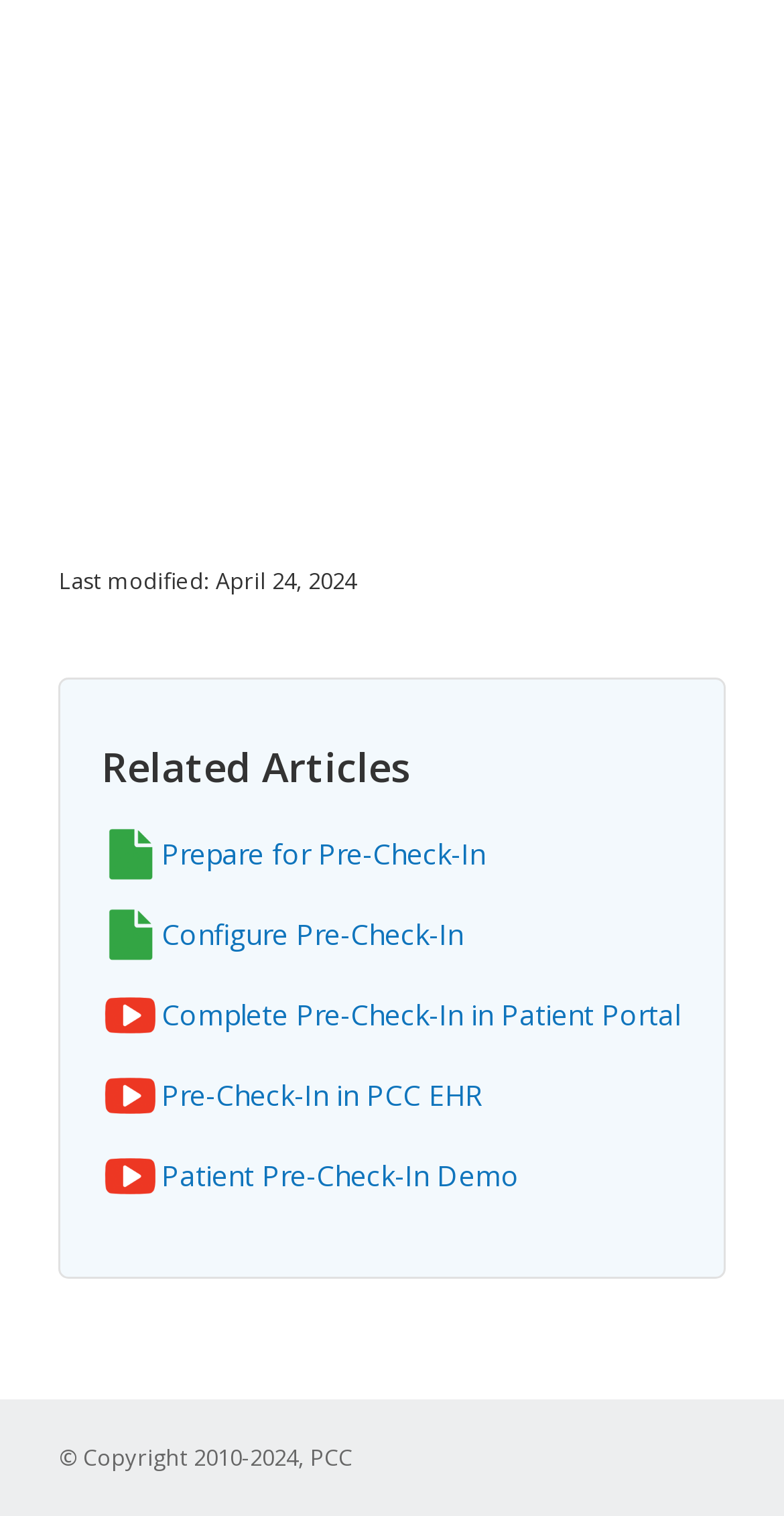Determine the bounding box coordinates of the UI element described below. Use the format (top-left x, top-left y, bottom-right x, bottom-right y) with floating point numbers between 0 and 1: Configure Pre-Check-In

[0.206, 0.604, 0.59, 0.629]